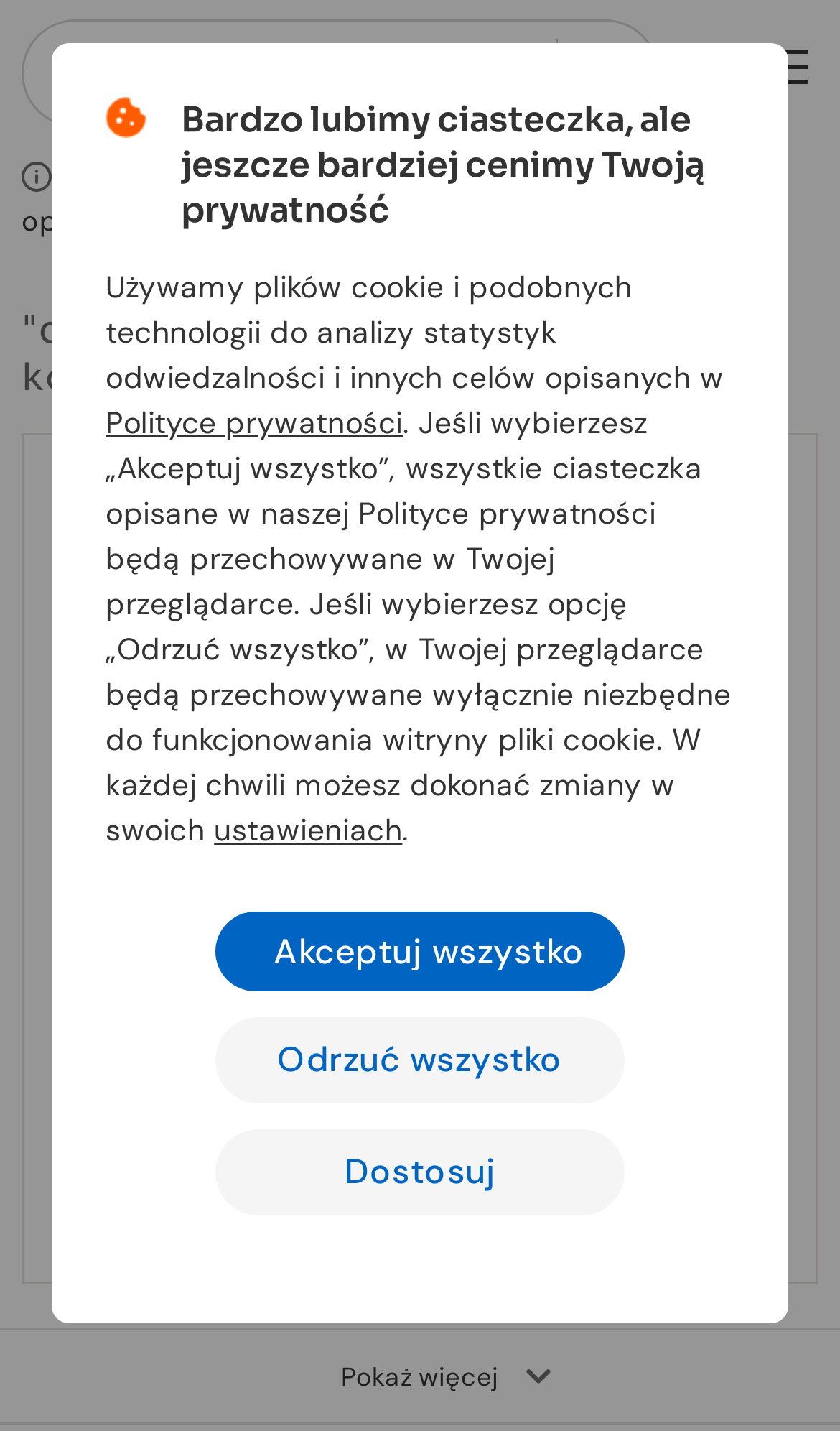Determine the bounding box coordinates for the area that should be clicked to carry out the following instruction: "Click the search button".

[0.674, 0.026, 0.762, 0.077]